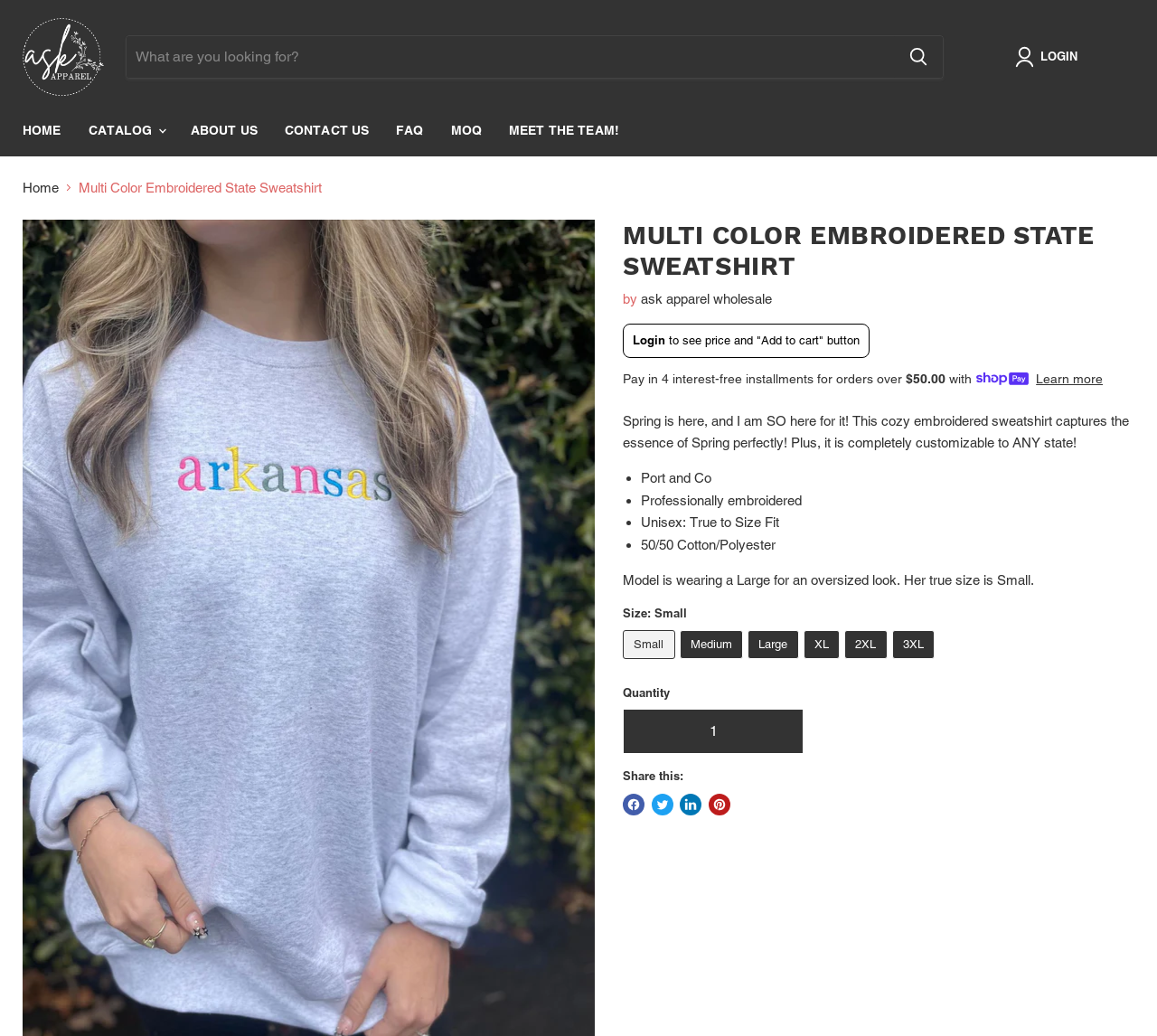Please locate the bounding box coordinates of the element that should be clicked to achieve the given instruction: "Share on Facebook".

[0.538, 0.766, 0.557, 0.787]